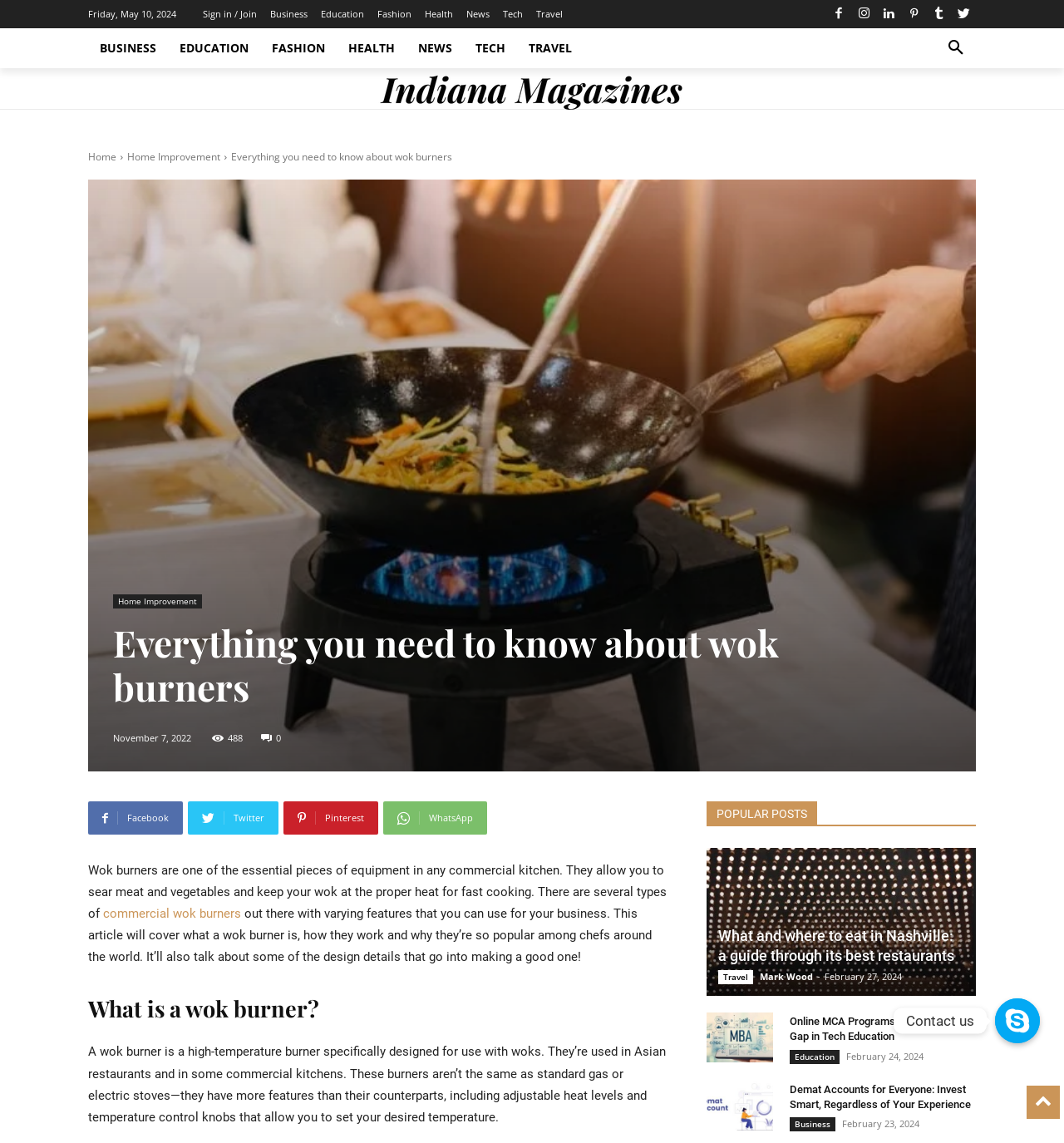How many popular posts are listed on this webpage?
Using the picture, provide a one-word or short phrase answer.

3